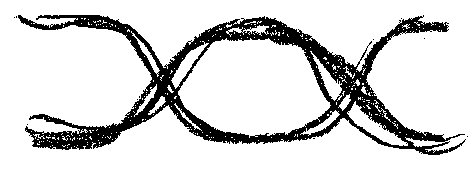What does the image symbolize?
Please respond to the question thoroughly and include all relevant details.

The image symbolizes the complex nature of audio signals or the concept of jitter in digital audio, emphasizing the intricate relationships within audio systems.